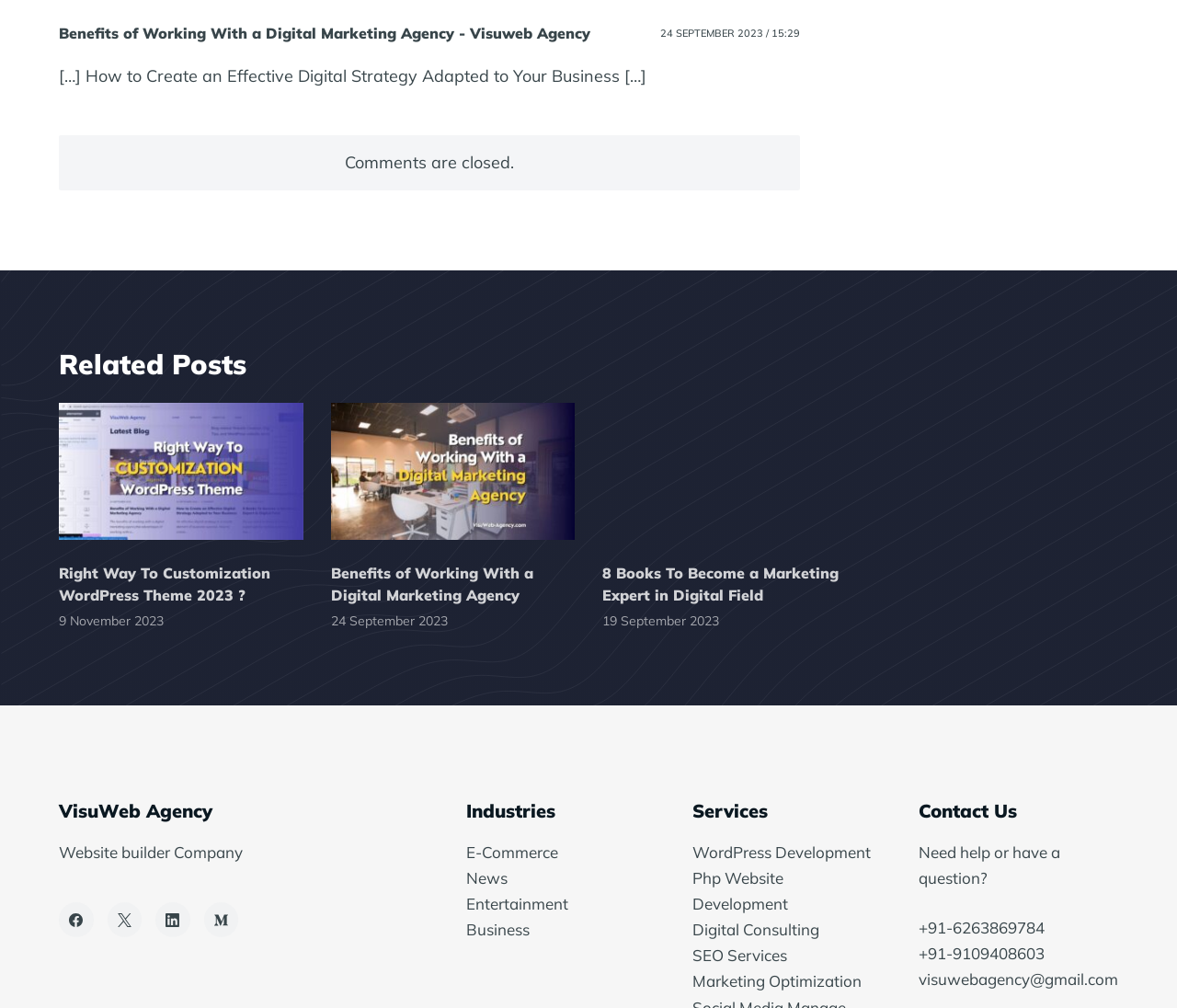Look at the image and answer the question in detail:
What is the topic of the first related post?

I looked at the link text of the first related post, which is 'Right Way To Customization WordPress Theme 2023?', and inferred that the topic of the first related post is WordPress theme customization.